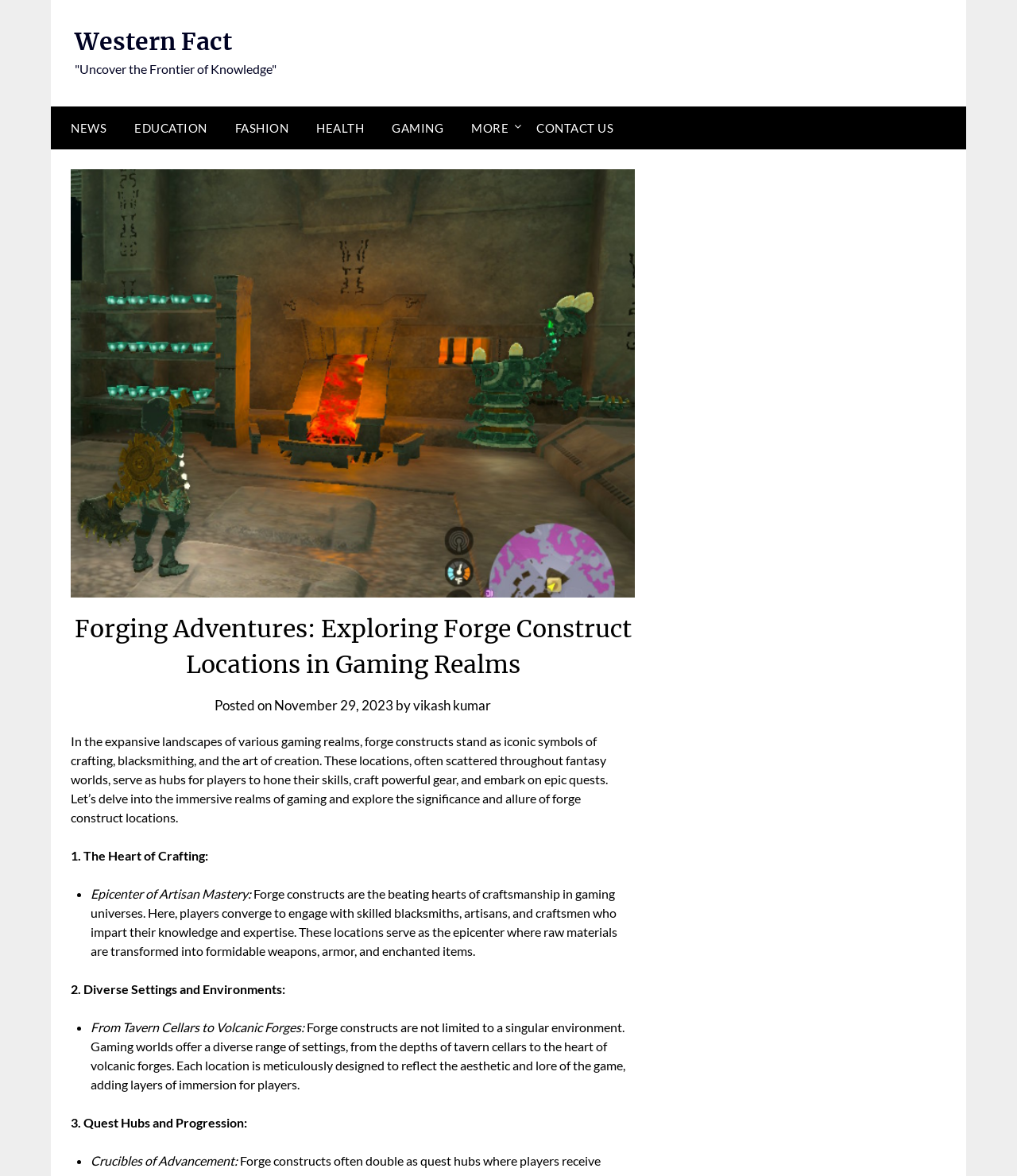Who is the author of this article?
Please answer the question with a single word or phrase, referencing the image.

Vikash Kumar